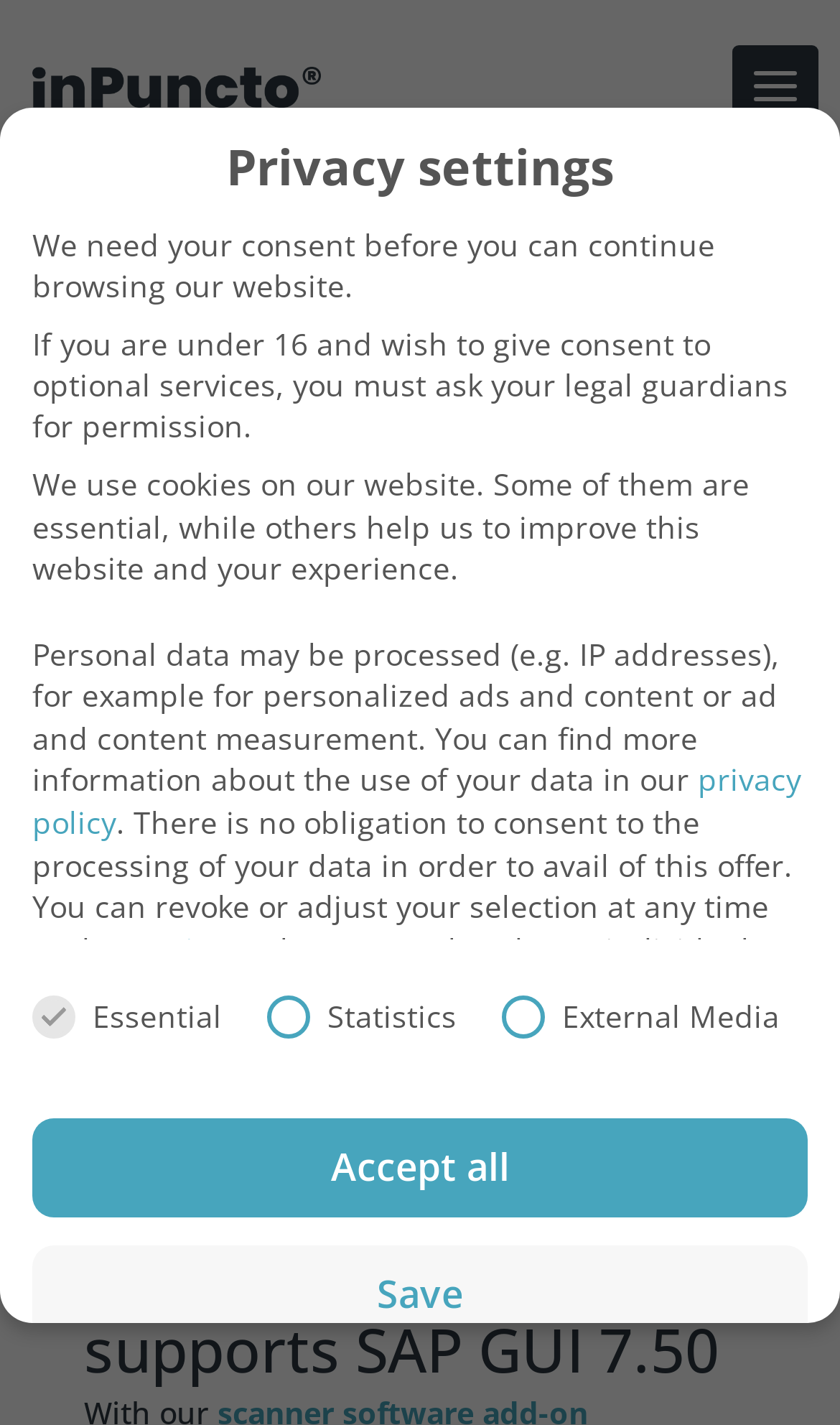Respond to the question with just a single word or phrase: 
How many checkboxes are available in the privacy settings?

3